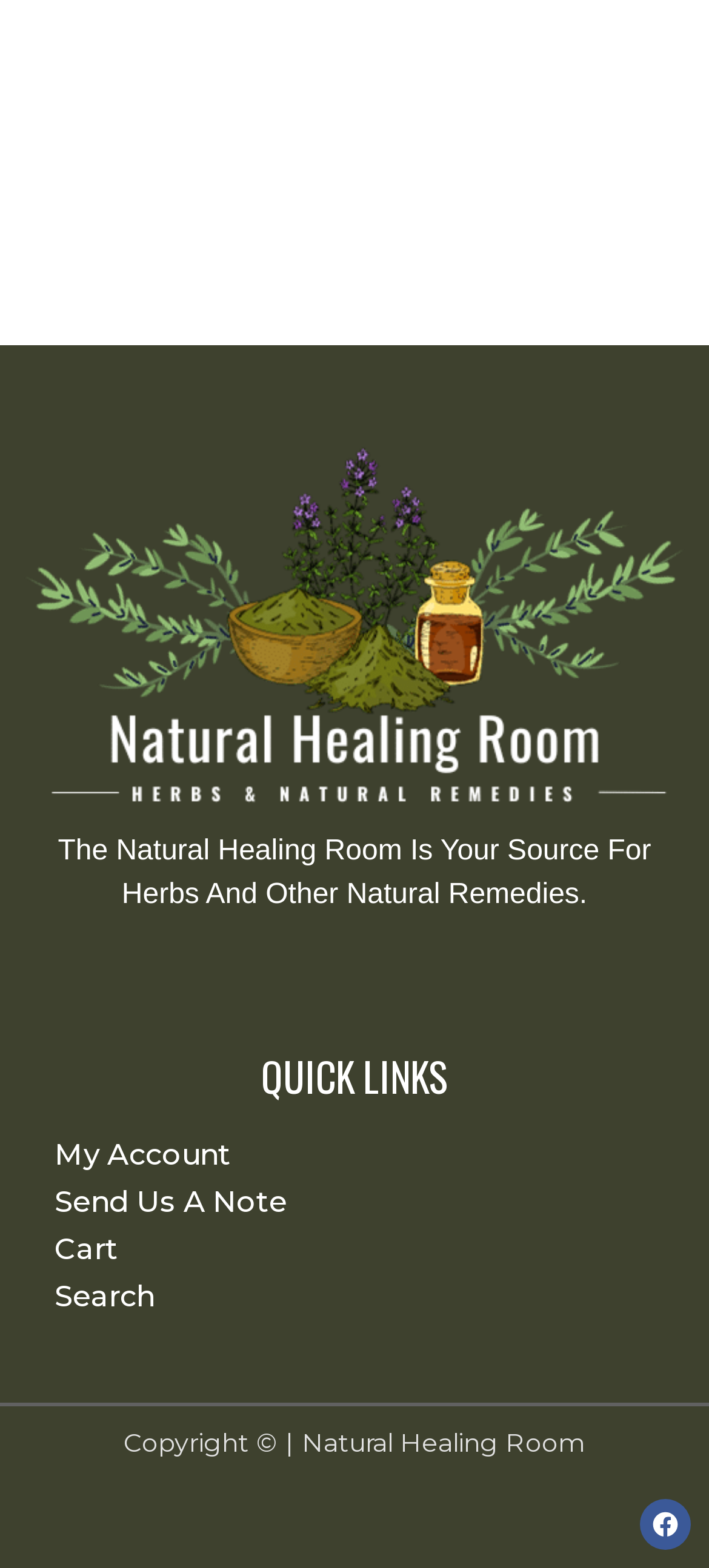Refer to the image and answer the question with as much detail as possible: What social media platform is linked?

At the bottom of the page, there is a link to Facebook, which can be identified by the image icon next to the link text 'Facebook'.